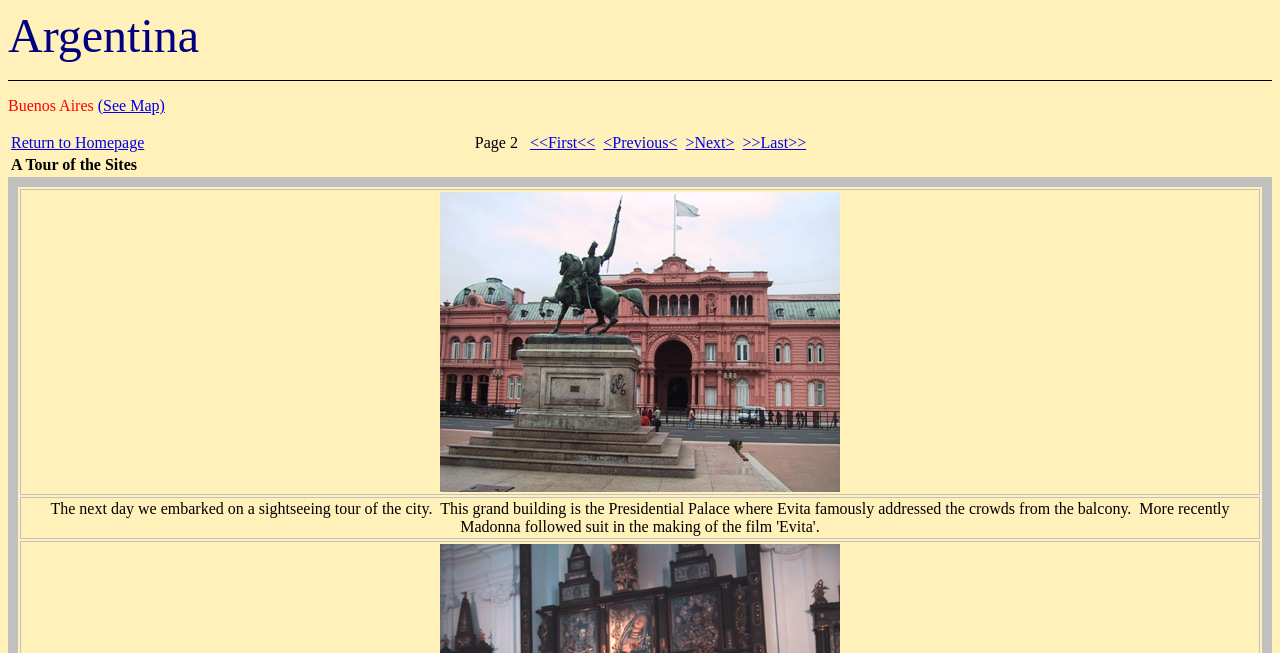Answer the following inquiry with a single word or phrase:
What is the country where Buenos Aires is located?

Argentina